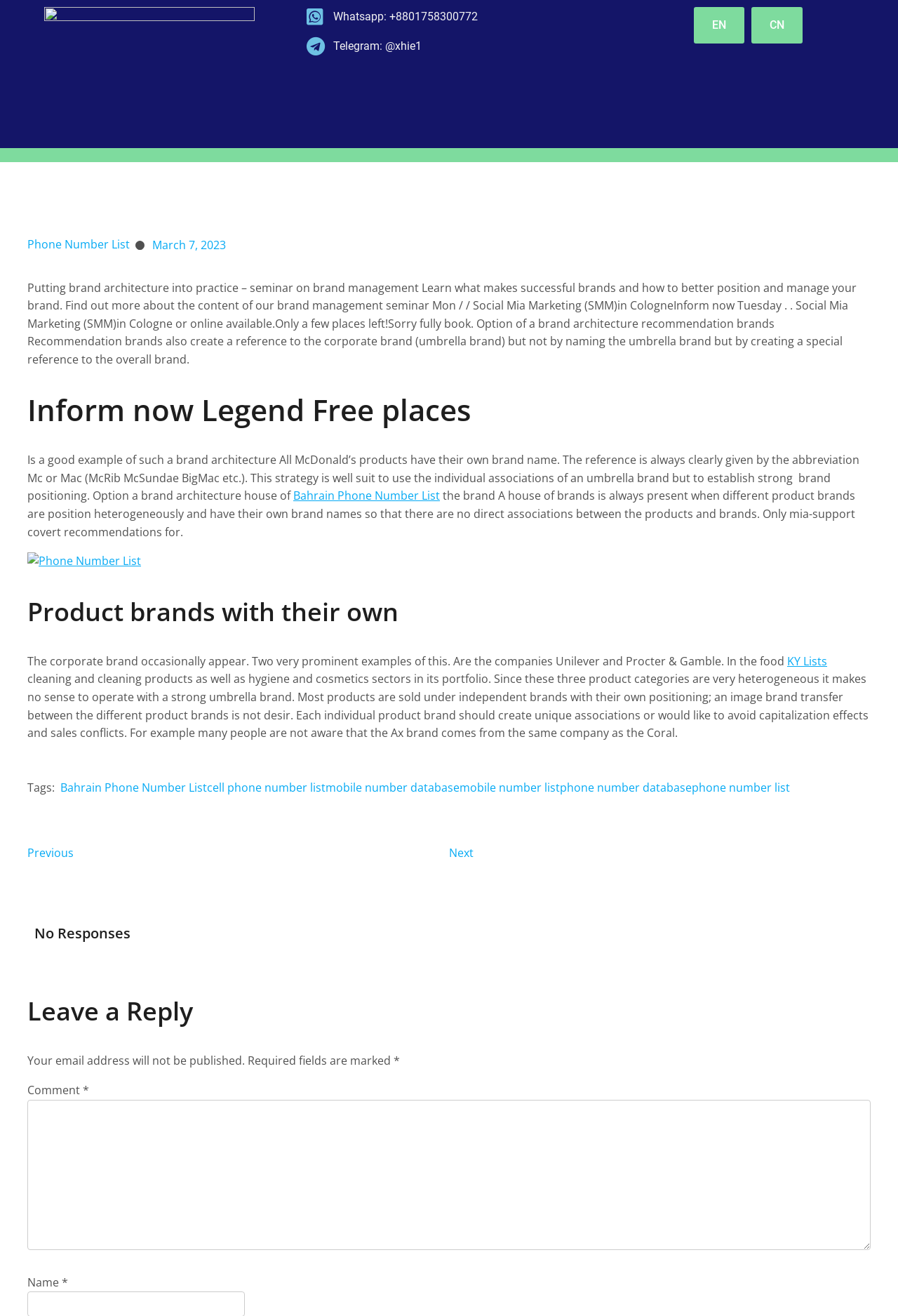Give a concise answer using only one word or phrase for this question:
What type of products does Unilever have in its portfolio?

Food, cleaning, and cosmetics